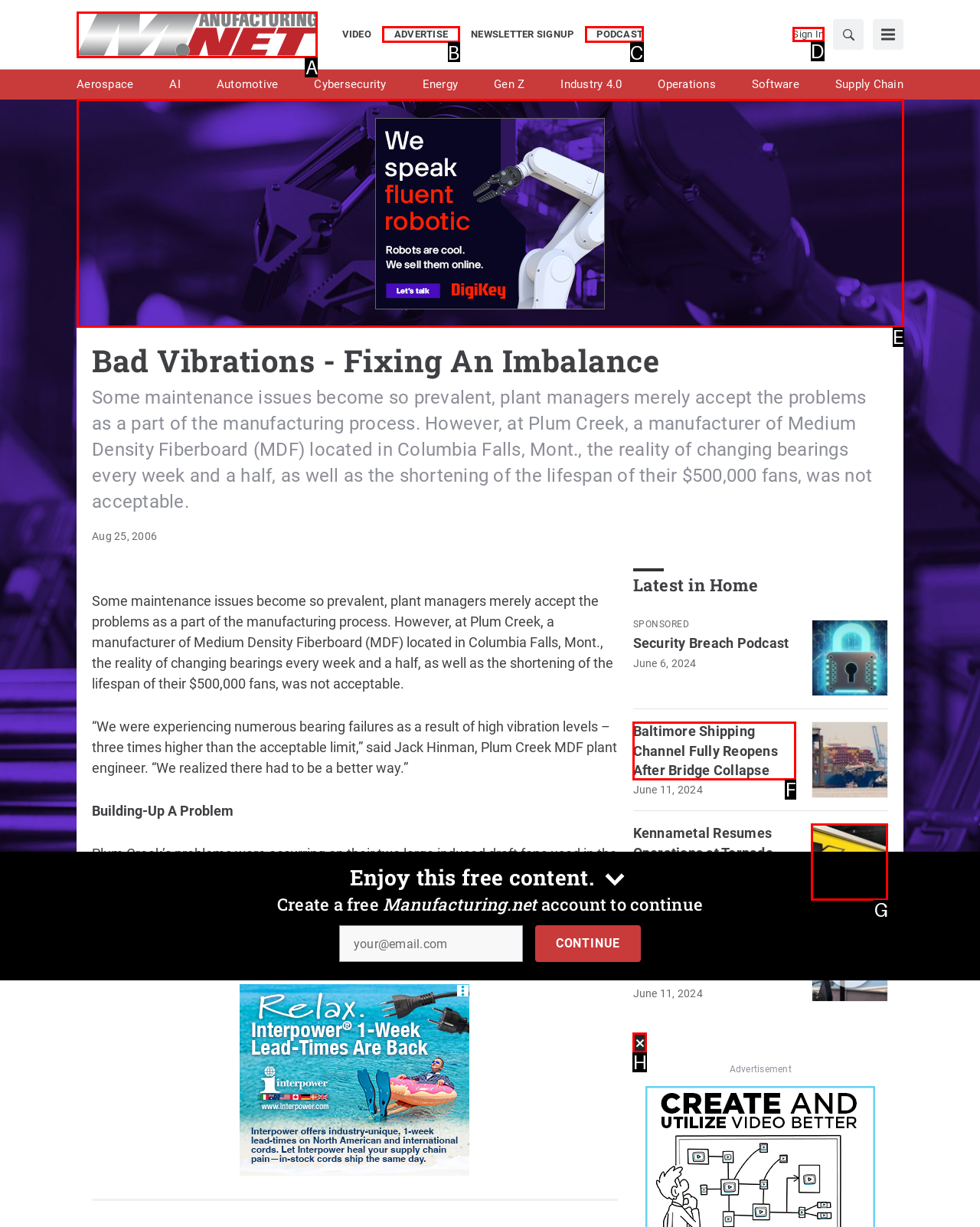Tell me which one HTML element I should click to complete this task: Sign in Answer with the option's letter from the given choices directly.

D